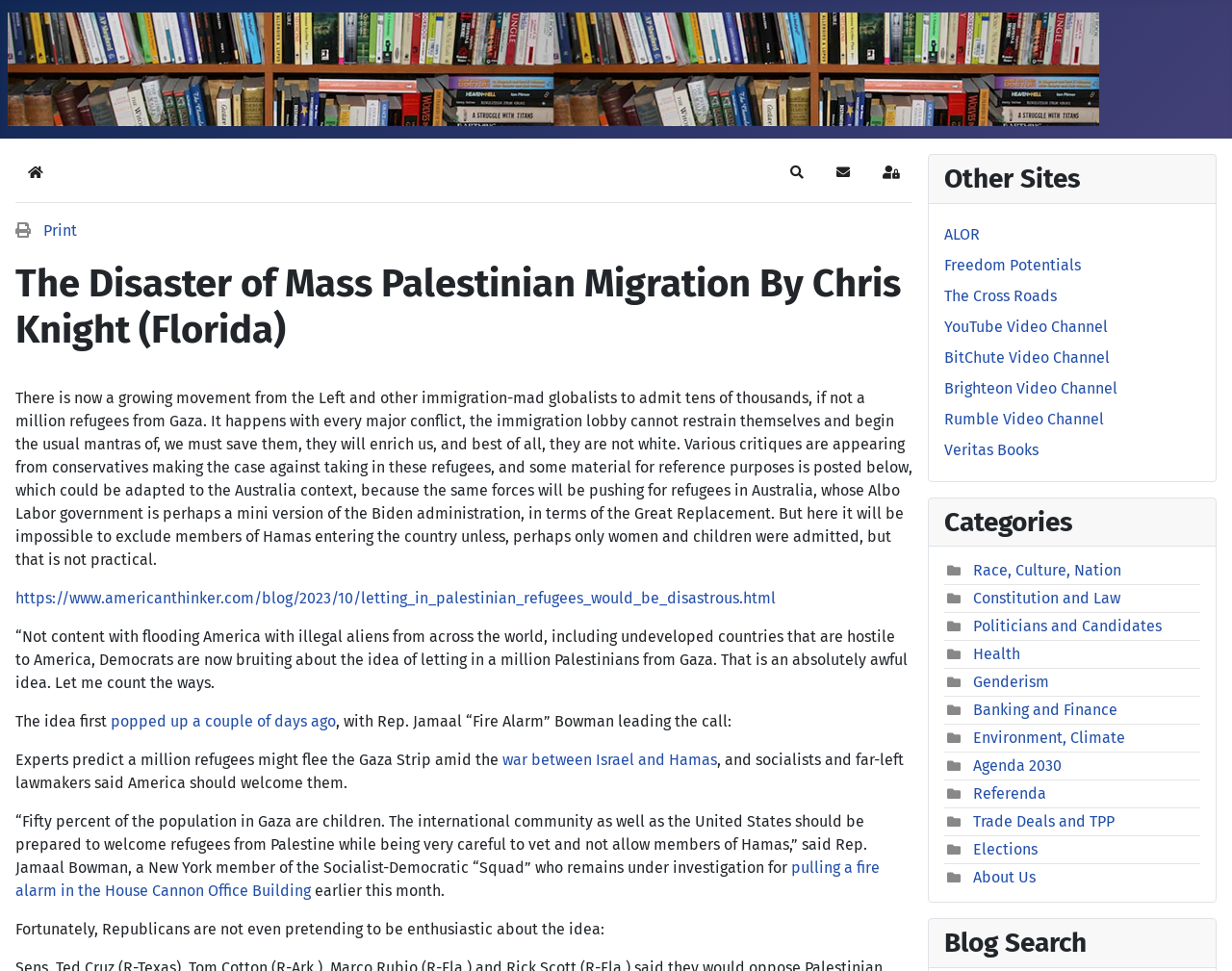Carefully examine the image and provide an in-depth answer to the question: How many links are there under the 'Categories' section?

I found the answer by counting the number of links under the 'Categories' section. There are 12 links, each corresponding to a different category such as 'Race, Culture, Nation', 'Constitution and Law', and so on.